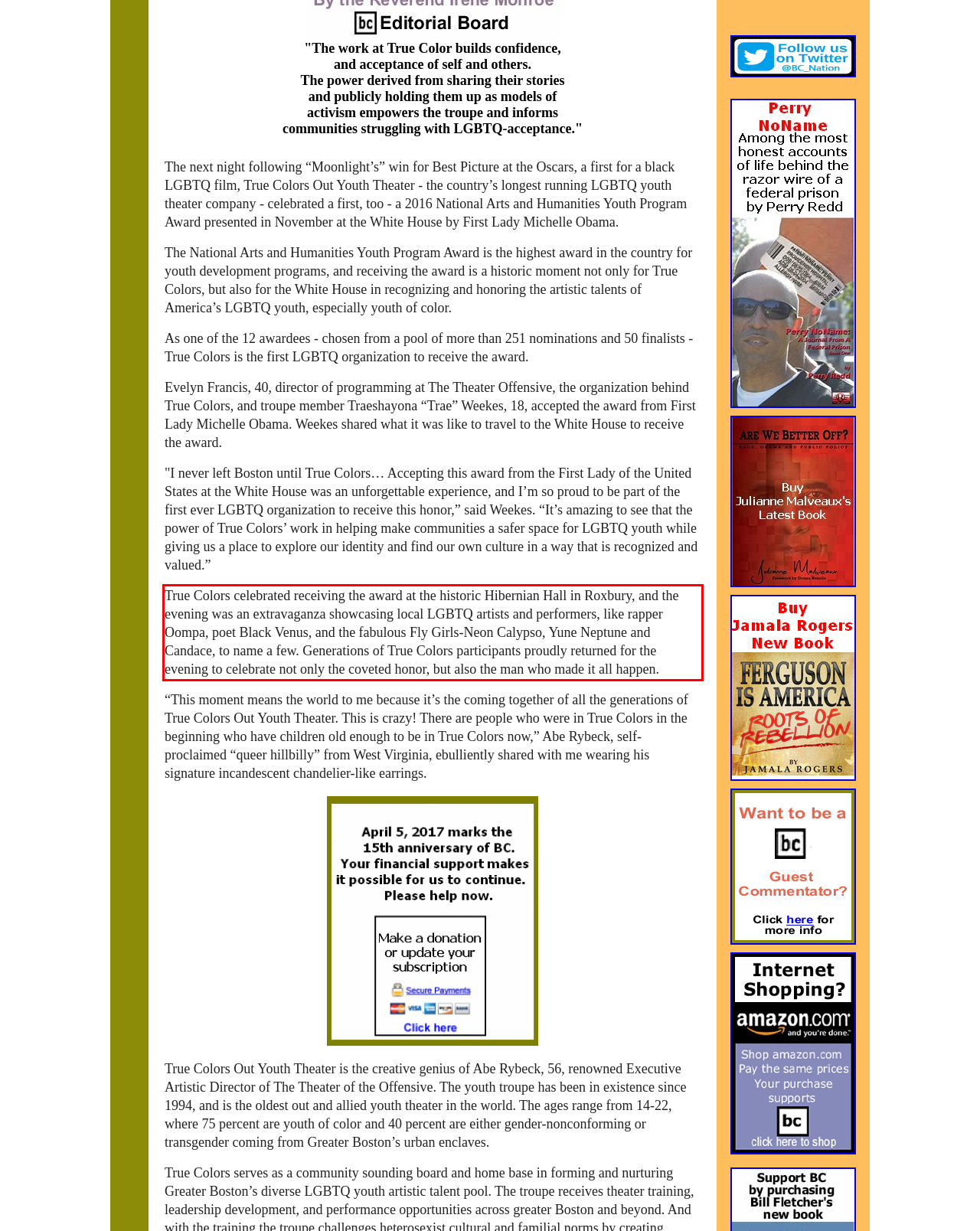There is a screenshot of a webpage with a red bounding box around a UI element. Please use OCR to extract the text within the red bounding box.

True Colors celebrated receiving the award at the historic Hibernian Hall in Roxbury, and the evening was an extravaganza showcasing local LGBTQ artists and performers, like rapper Oompa, poet Black Venus, and the fabulous Fly Girls-Neon Calypso, Yune Neptune and Candace, to name a few. Generations of True Colors participants proudly returned for the evening to celebrate not only the coveted honor, but also the man who made it all happen.